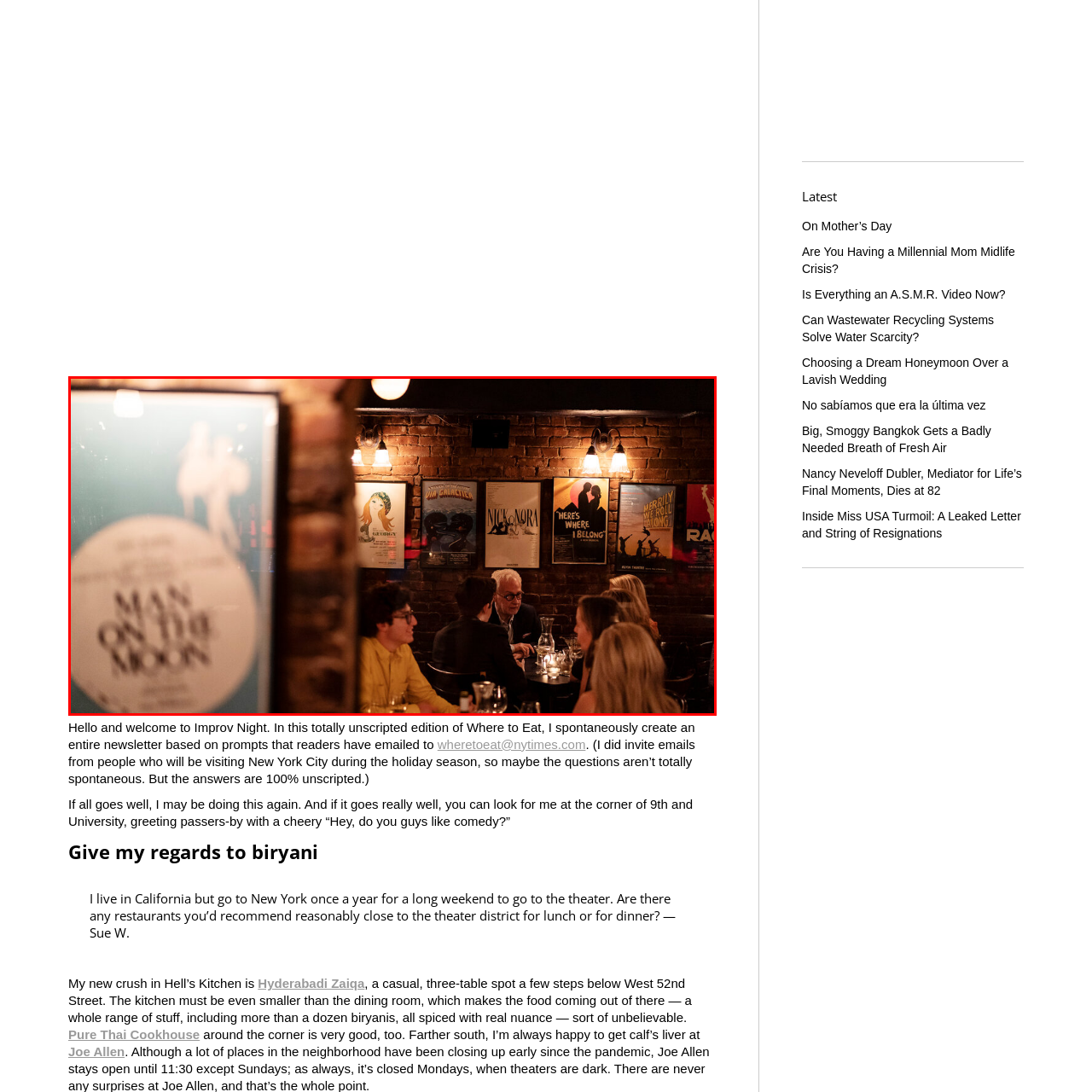What is on the table in front of the diners?
Observe the image within the red bounding box and respond to the question with a detailed answer, relying on the image for information.

The caption states that the table is 'adorned with glasses and plates', implying that these items are present on the table in front of the diners, suggesting an ongoing meal.